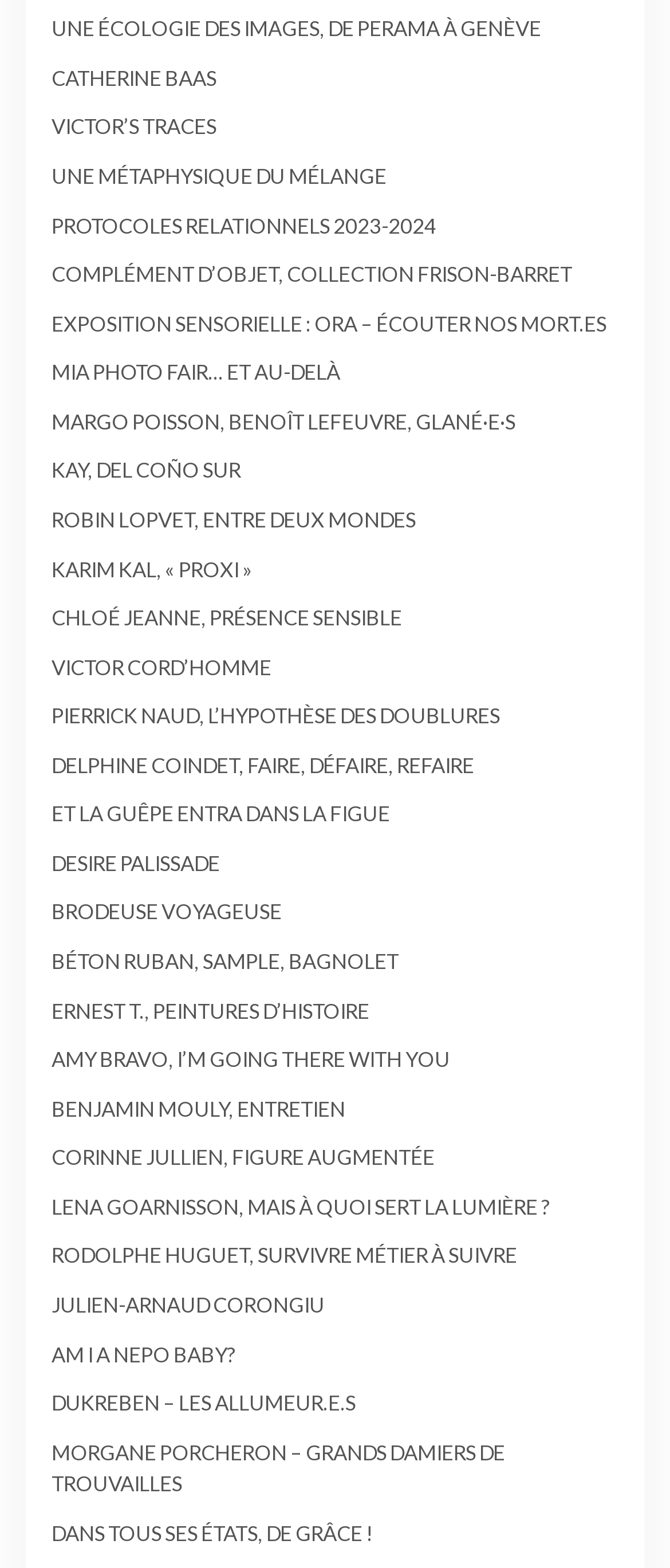Please locate the bounding box coordinates of the region I need to click to follow this instruction: "View PROTOCOLES RELATIONNELS 2023-2024".

[0.077, 0.135, 0.651, 0.152]